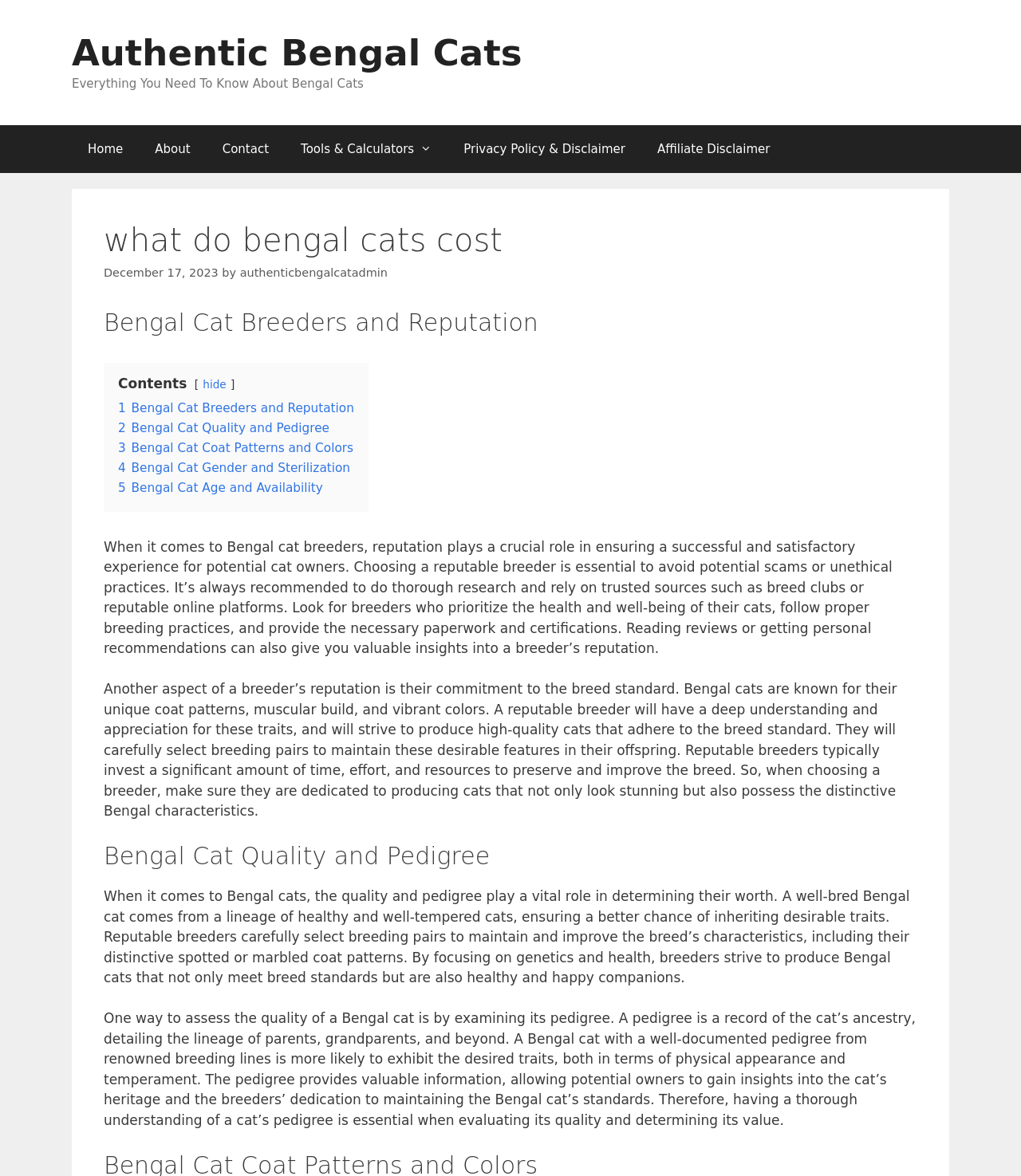What is the importance of a breeder's reputation?
Examine the screenshot and reply with a single word or phrase.

Crucial role